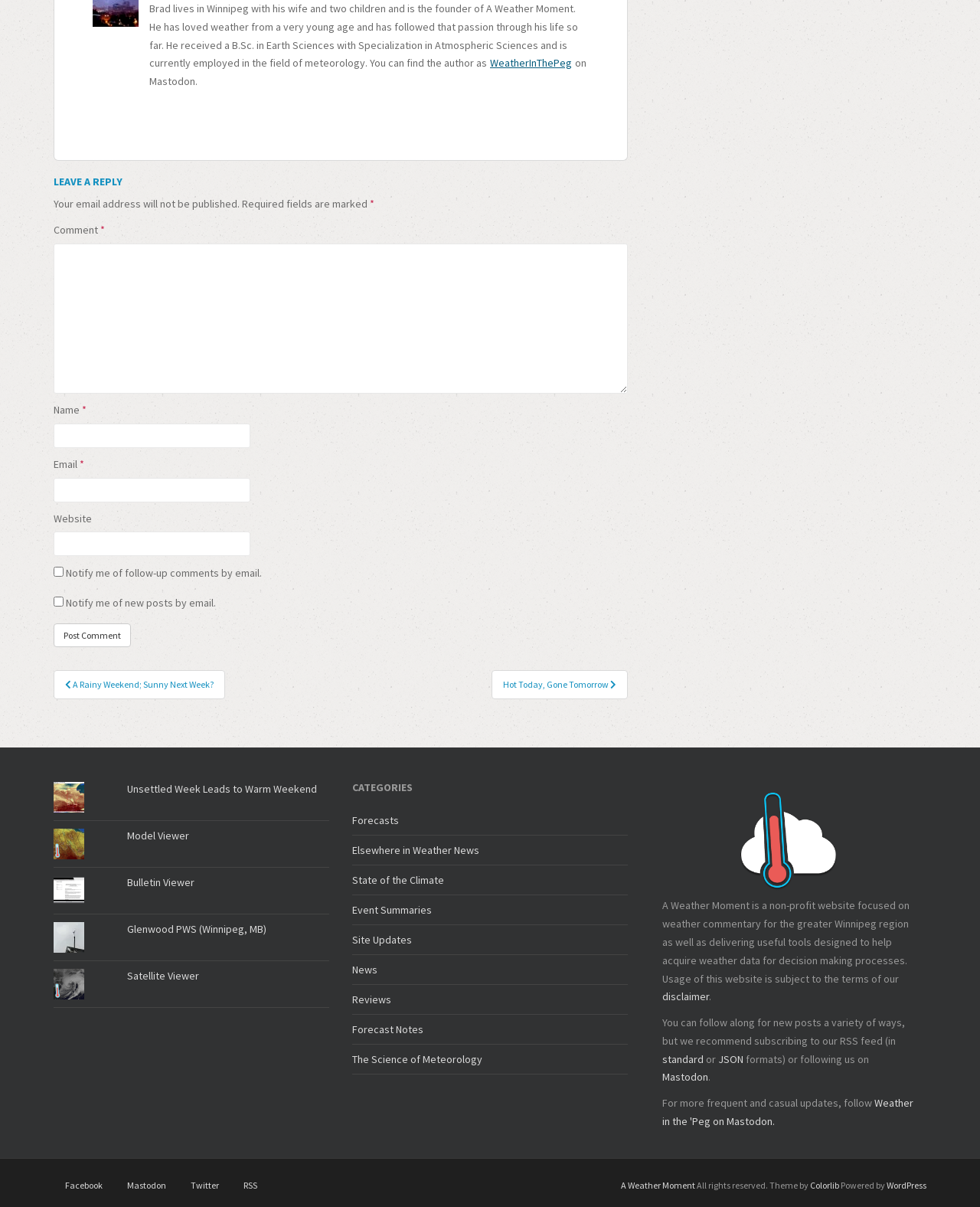Please identify the bounding box coordinates of the element that needs to be clicked to perform the following instruction: "Search products".

None